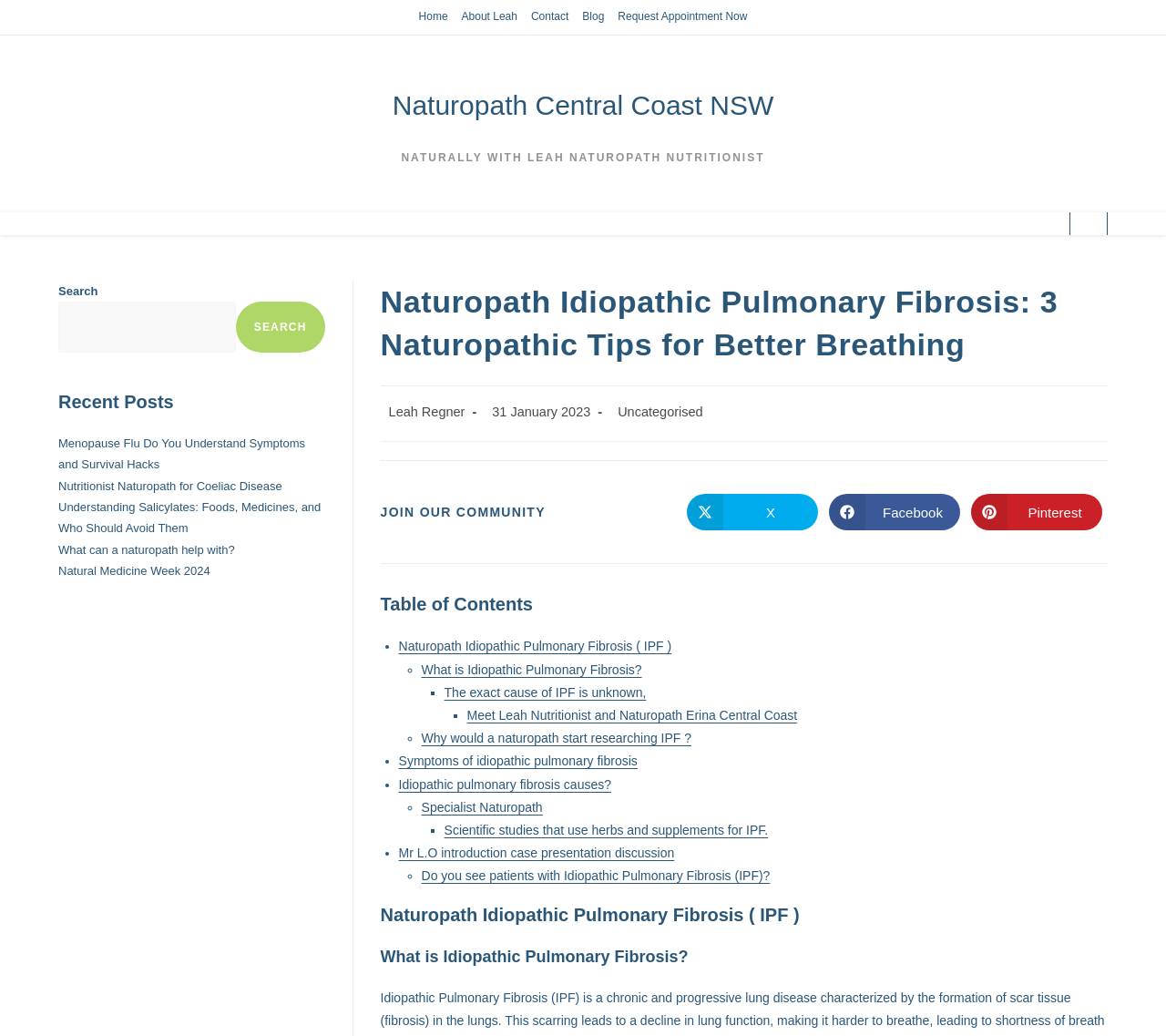What is the date of the blog post?
Look at the image and provide a short answer using one word or a phrase.

31 January 2023